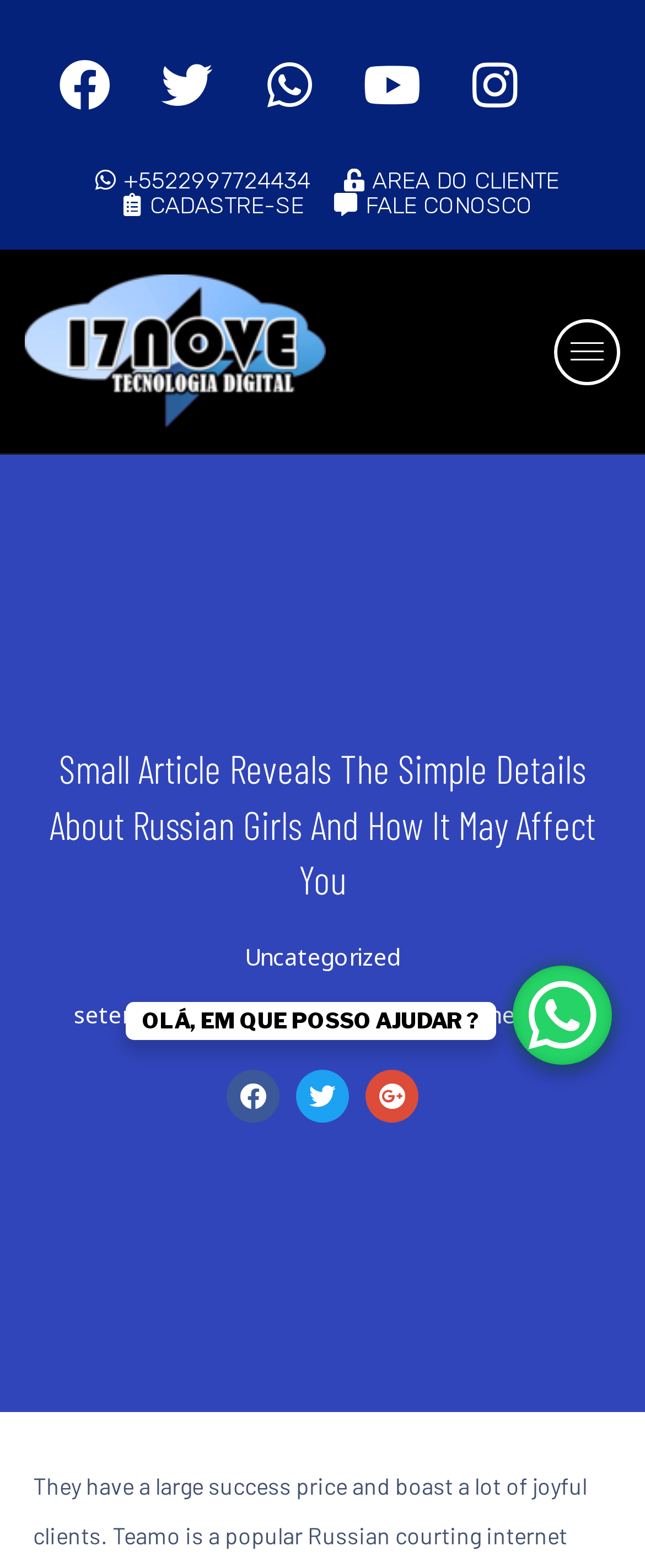Provide your answer to the question using just one word or phrase: How many links are there in the top section?

4